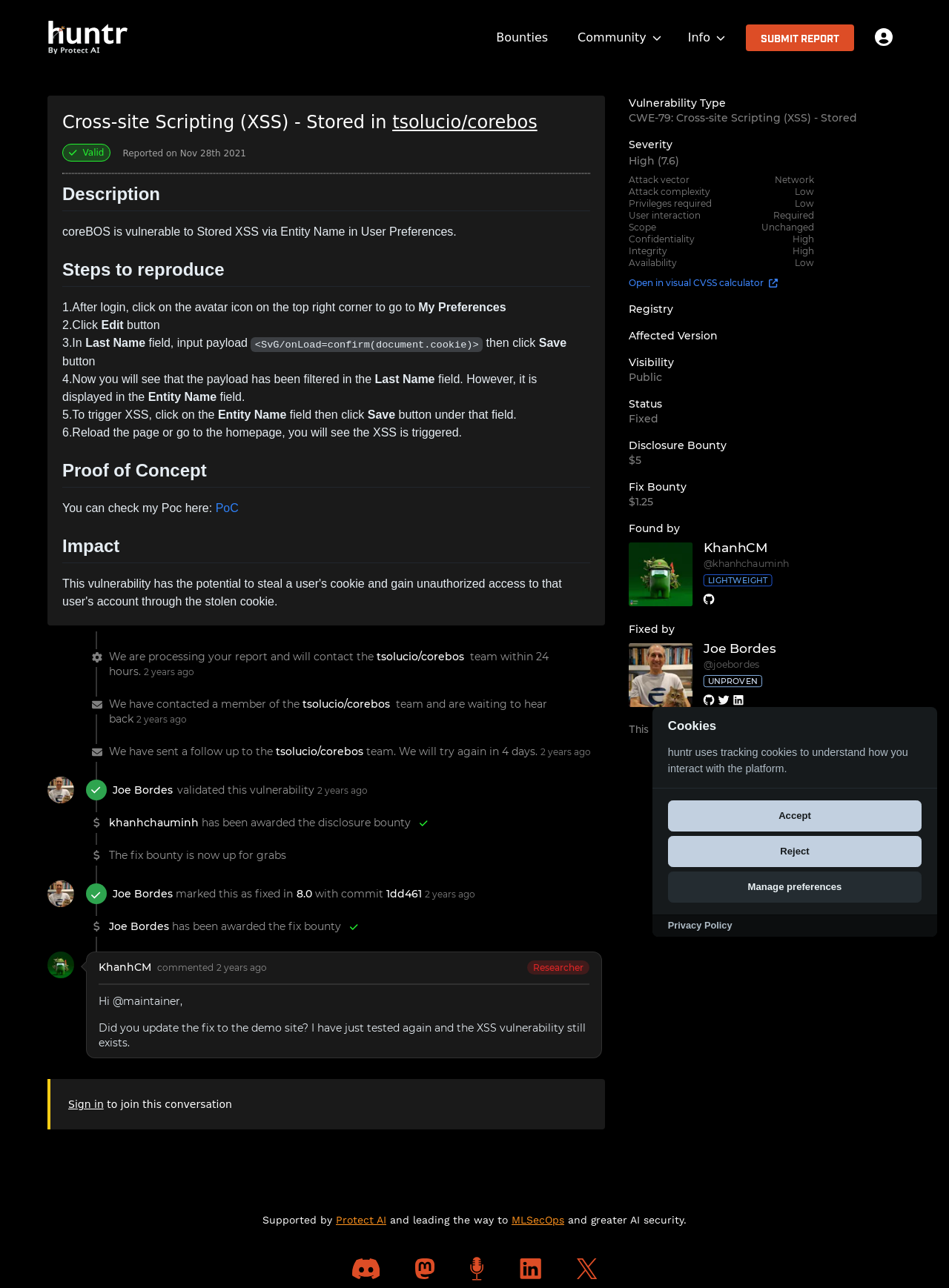Find the main header of the webpage and produce its text content.

Cross-site Scripting (XSS) - Stored in tsolucio/corebos